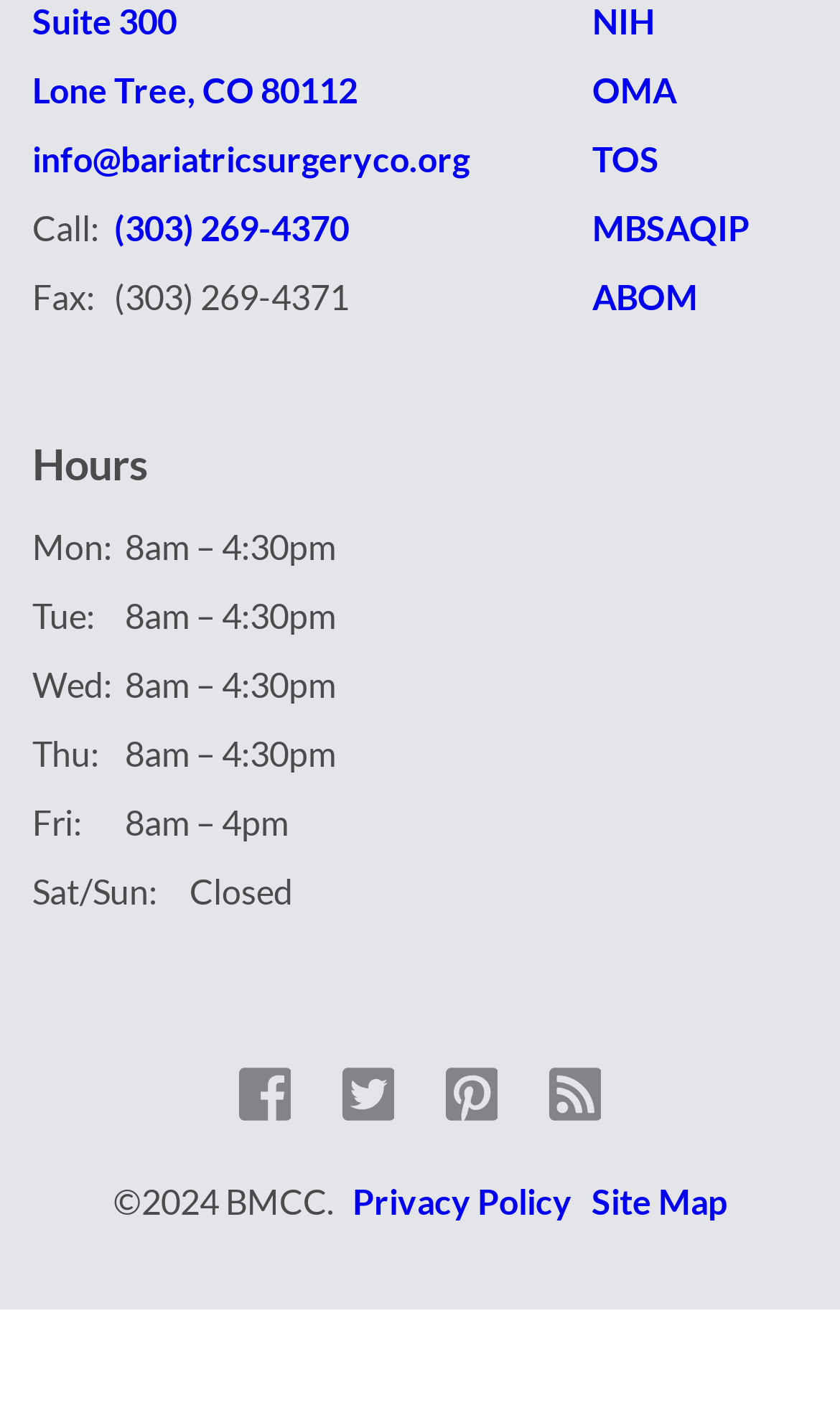What are the hours of operation on Monday?
Based on the visual details in the image, please answer the question thoroughly.

I found the hours of operation by looking at the 'Hours' section of the webpage, where it lists the days of the week and their corresponding hours. On Monday, the hours are 8am – 4:30pm.